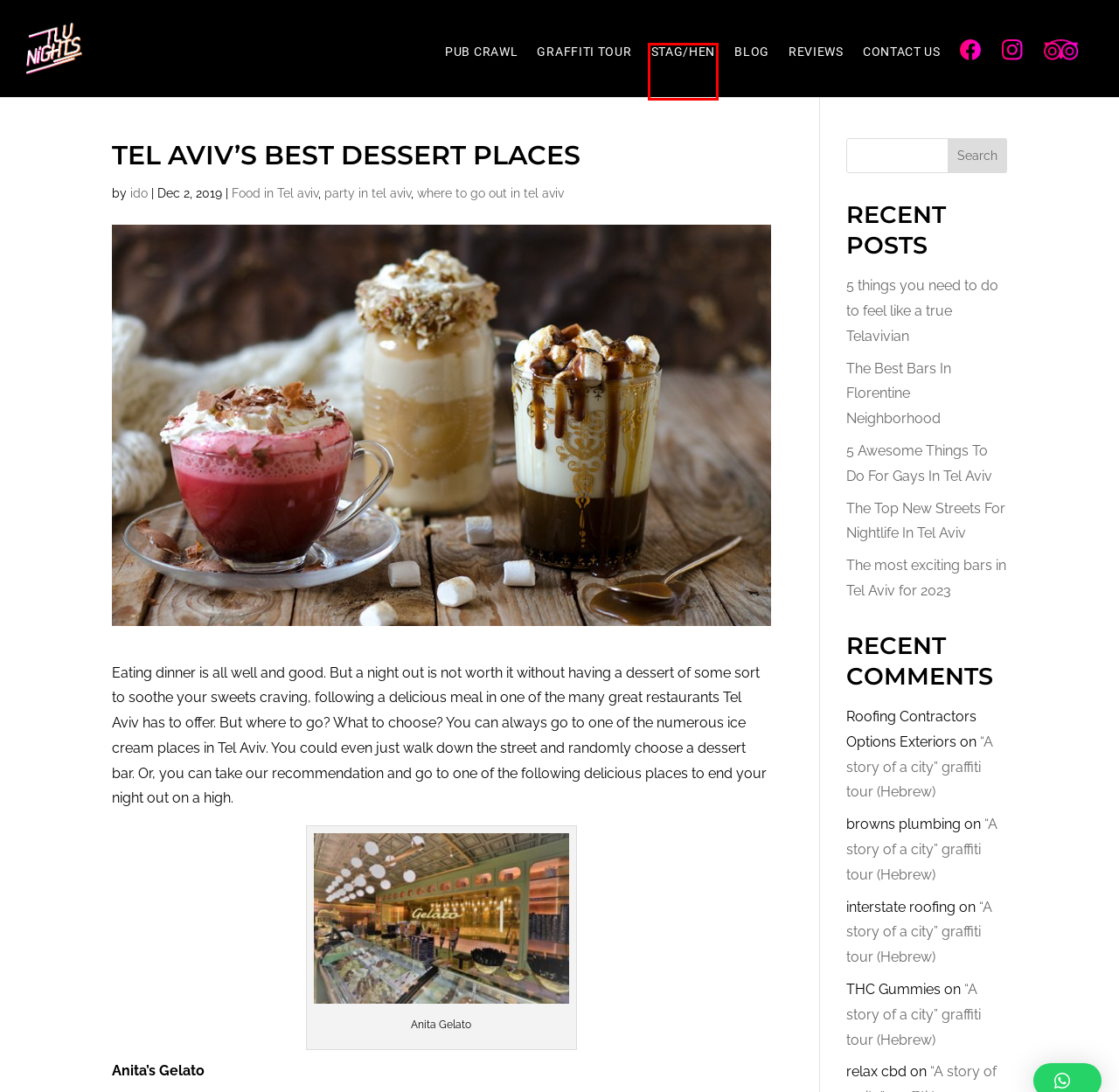You have a screenshot of a webpage with a red bounding box around an element. Select the webpage description that best matches the new webpage after clicking the element within the red bounding box. Here are the descriptions:
A. 5 things you need to do to feel like a true Telavivian - TLV Nights
B. The Best of Tel Aviv's Nightlife | Blogs | TLV NIghts
C. “A story of a city” graffiti tour (Hebrew) - TLV Nights
D. Food in Tel aviv - TLV Nights
E. 5 Awesome Things To Do For Gays In Tel Aviv - TLV Nights
F. Top New Streets For Nightlife In Tel Aviv - TLV Nights
G. Plan the Perfect Stag or Hen Party in Tel Aviv | TLV Nights
H. Urban Tours in Tel Aviv | TLV Nights

G